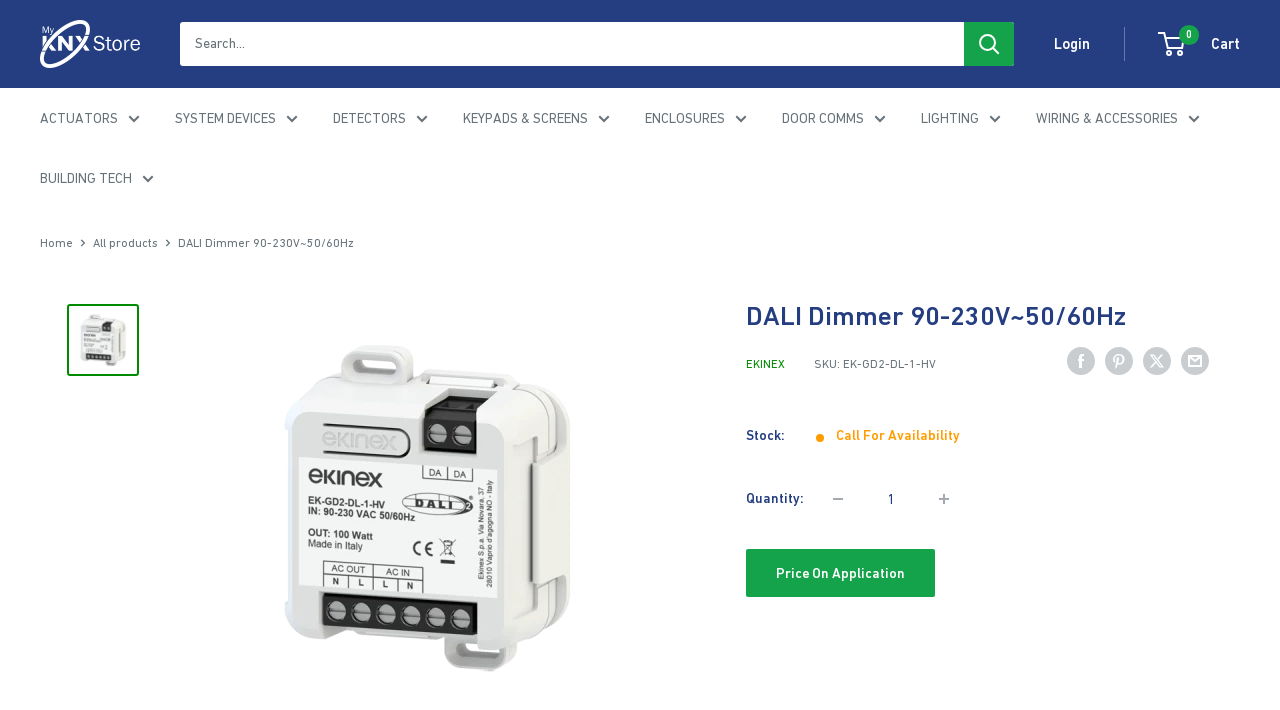Articulate a complete and detailed caption of the webpage elements.

This webpage is an e-commerce product page for a DALI dimmer, specifically the EK-GD2-DL-1-HV model. At the top left, there is a logo and a link to "My KNX Store" with an accompanying image. Next to it, there is a search bar with a "Search" button. On the top right, there are links to "Login" and "0 Cart".

Below the top navigation, there is a main menu with links to various categories, including "ACTUATORS", "SYSTEM DEVICES", "DETECTORS", and more. Each category has a dropdown menu.

The main content of the page is dedicated to the product description. There is a large image of the DALI dimmer on the left, taking up most of the page's height. Above the image, there is a breadcrumb navigation showing the path from the homepage to the current product page.

On the right side of the image, there is a section with the product title, "DALI Dimmer 90-230V~50/60Hz", and a link to the manufacturer, "EKINEX". Below that, there is a section with the product's SKU, "EK-GD2-DL-1-HV". There are also social media sharing links, including Facebook, Pinterest, Twitter, and email.

Further down, there is a table with product details, including stock availability and quantity. The quantity can be adjusted using increment and decrement buttons. Below the table, there is a disabled "Price On Application" button.

Overall, the page is well-organized, with clear headings and concise text, making it easy to navigate and find product information.